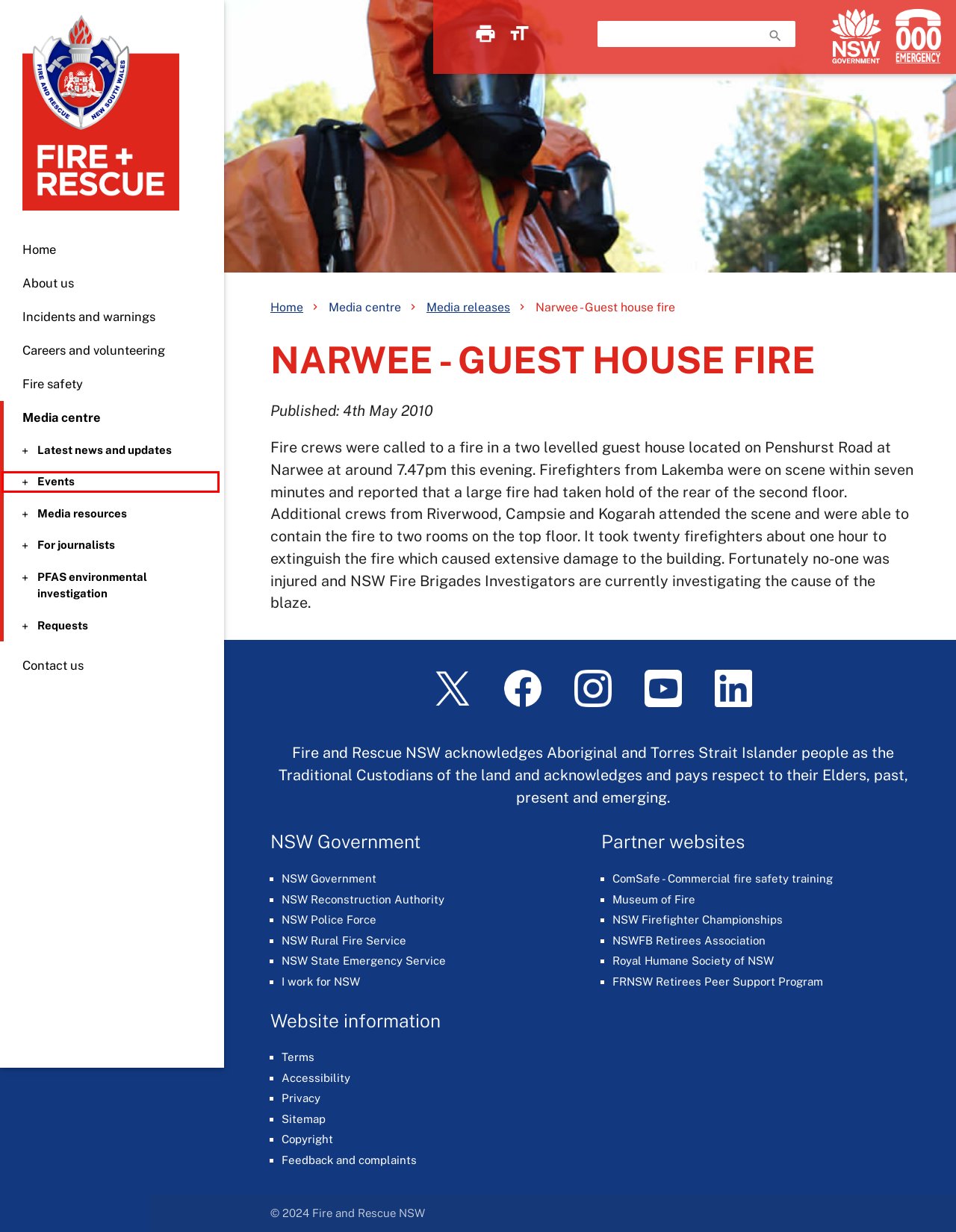You are provided with a screenshot of a webpage that has a red bounding box highlighting a UI element. Choose the most accurate webpage description that matches the new webpage after clicking the highlighted element. Here are your choices:
A. Latest news and updates - Fire and Rescue NSW
B. Terms & Conditions - Fire and Rescue NSW
C. Events - Fire and Rescue NSW
D. FRNSW Retirees Peer Support Program – Fire and Rescue NSW
E. Home - NSW Police Public Site
F. Sitemap - Fire and Rescue NSW
G. For journalists - Fire and Rescue NSW
H. Royal Humane Society of NSW

C